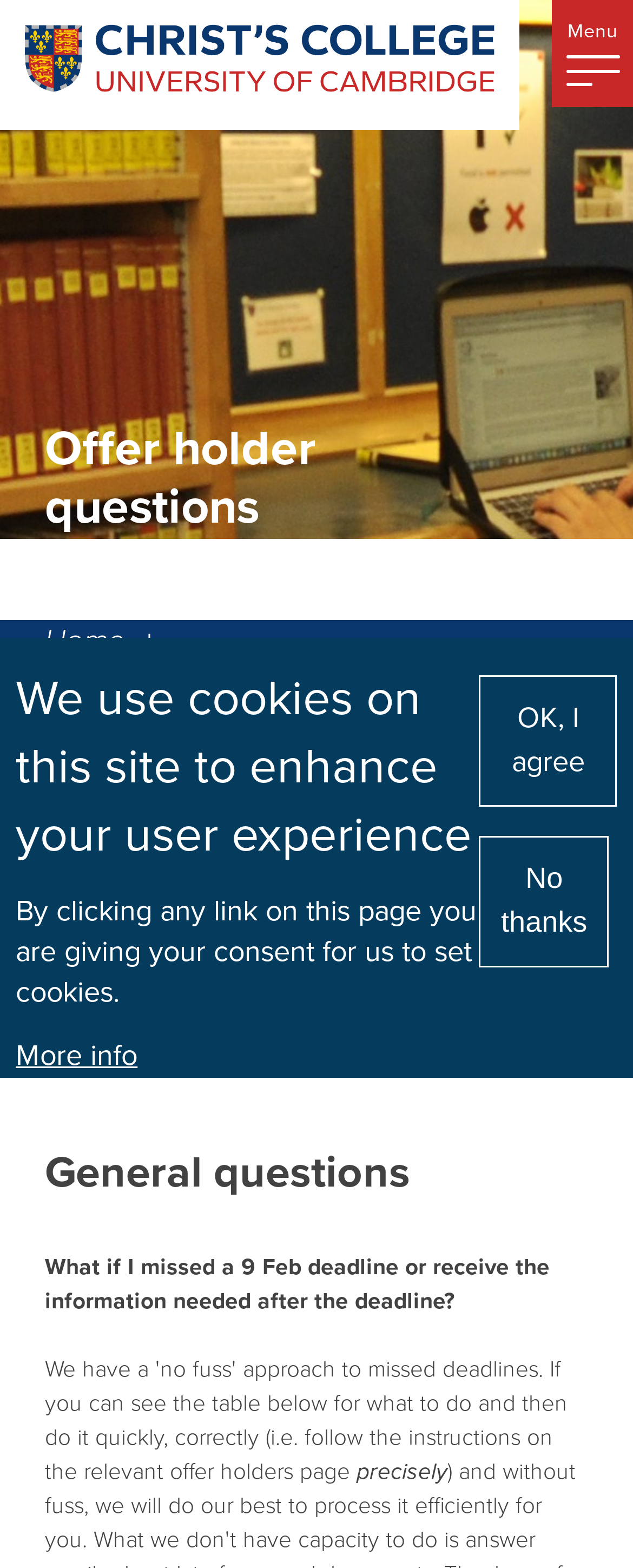How many links are available under the 'Home' section?
Using the image, answer in one word or phrase.

One